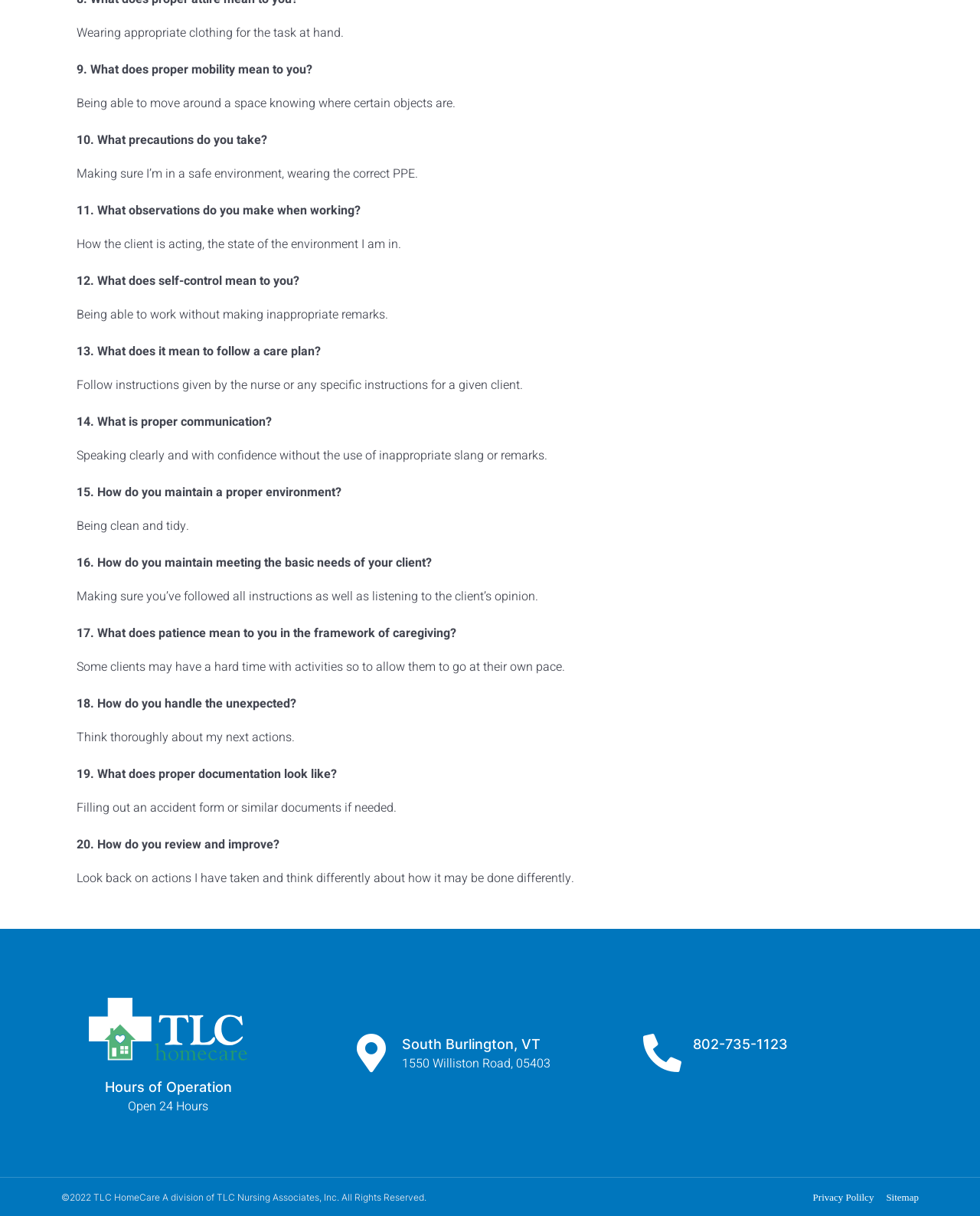Give the bounding box coordinates for this UI element: "parent_node: Search name="s"". The coordinates should be four float numbers between 0 and 1, arranged as [left, top, right, bottom].

None